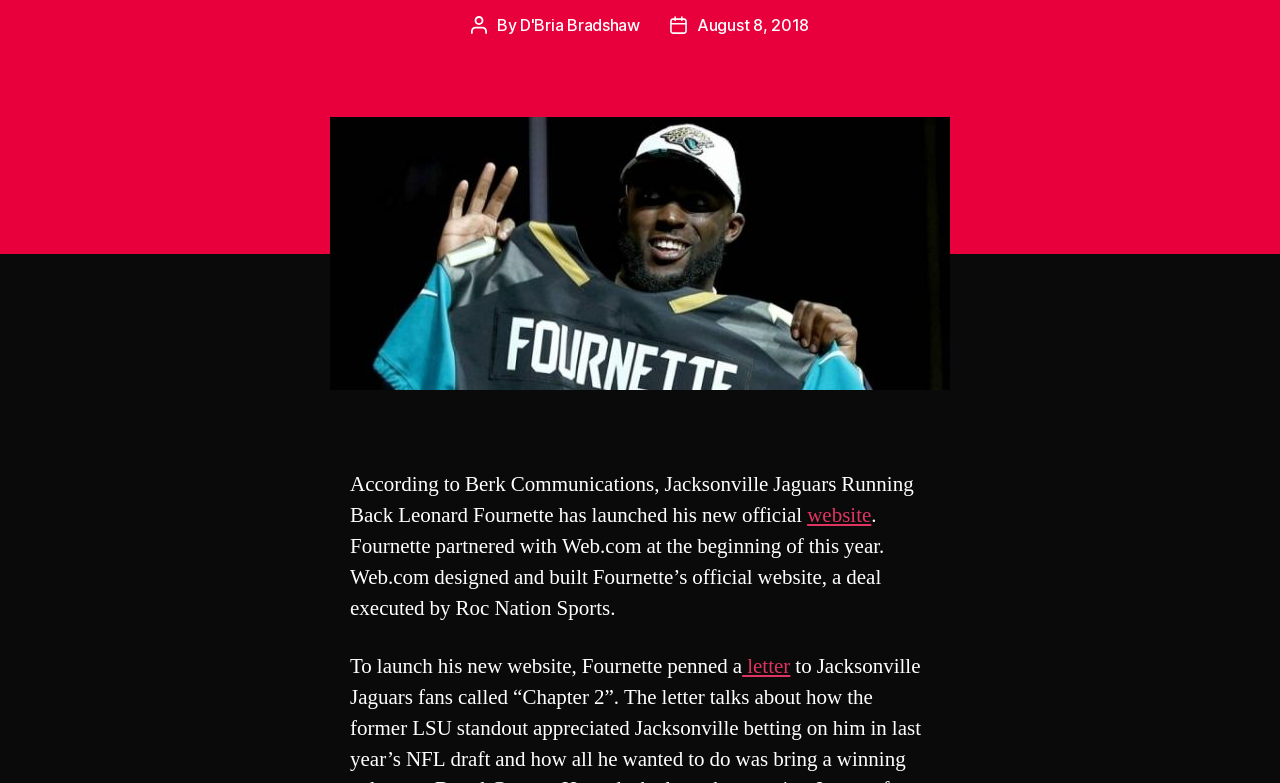From the screenshot, find the bounding box of the UI element matching this description: "letter". Supply the bounding box coordinates in the form [left, top, right, bottom], each a float between 0 and 1.

[0.58, 0.833, 0.617, 0.868]